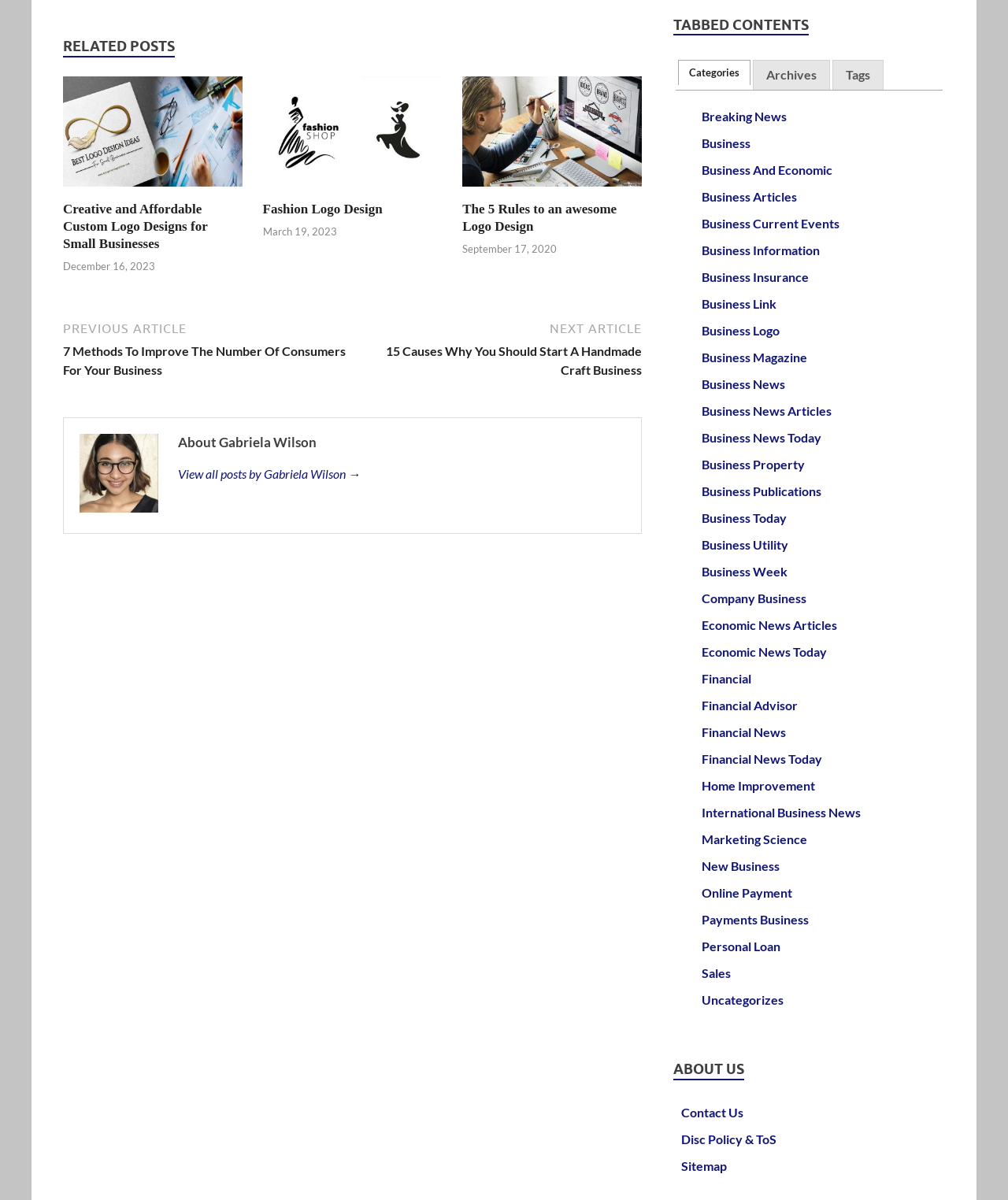Predict the bounding box coordinates of the area that should be clicked to accomplish the following instruction: "Learn about Gabriela Wilson". The bounding box coordinates should consist of four float numbers between 0 and 1, i.e., [left, top, right, bottom].

[0.177, 0.361, 0.62, 0.376]